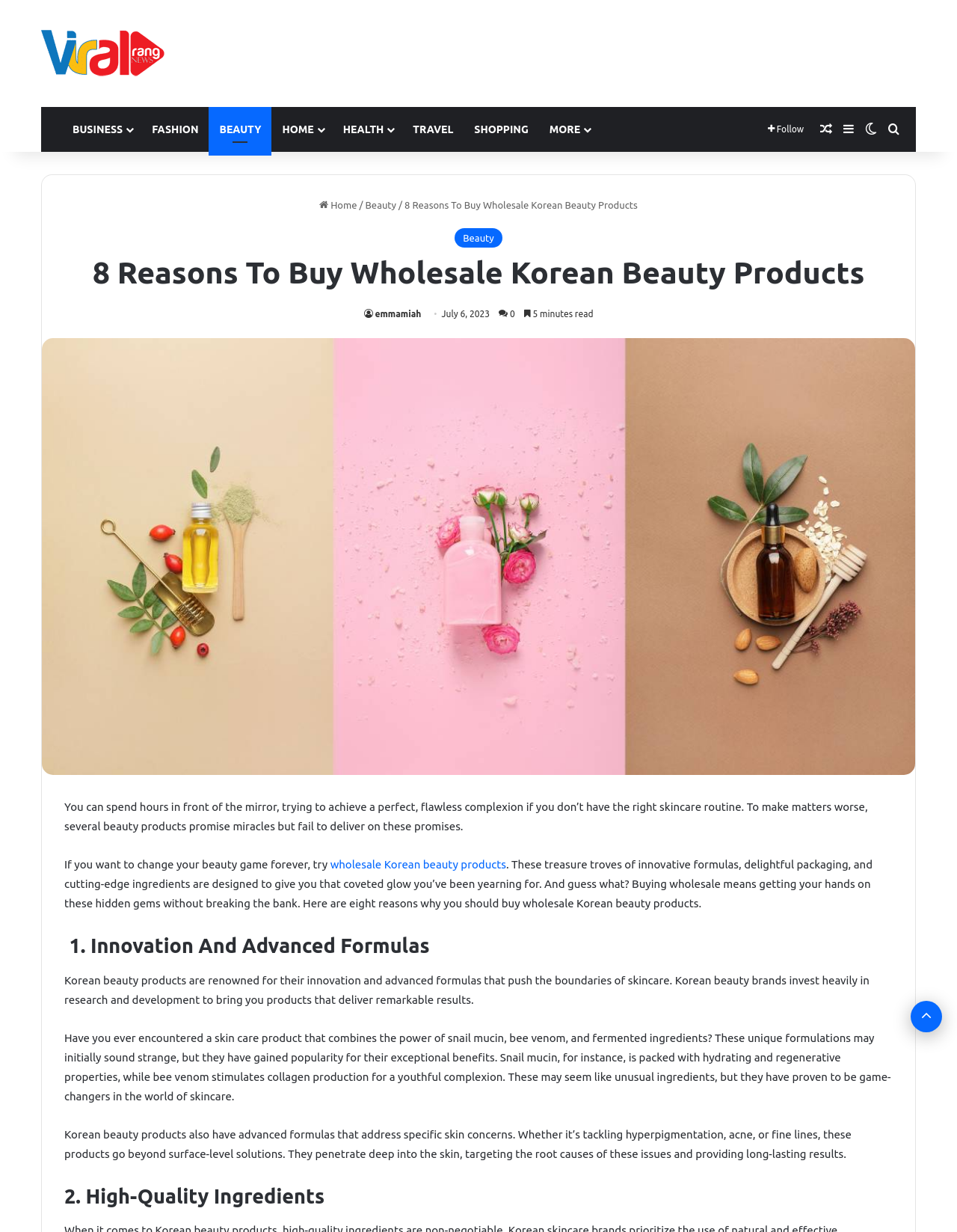Find and provide the bounding box coordinates for the UI element described here: "emmamiah". The coordinates should be given as four float numbers between 0 and 1: [left, top, right, bottom].

[0.38, 0.251, 0.44, 0.259]